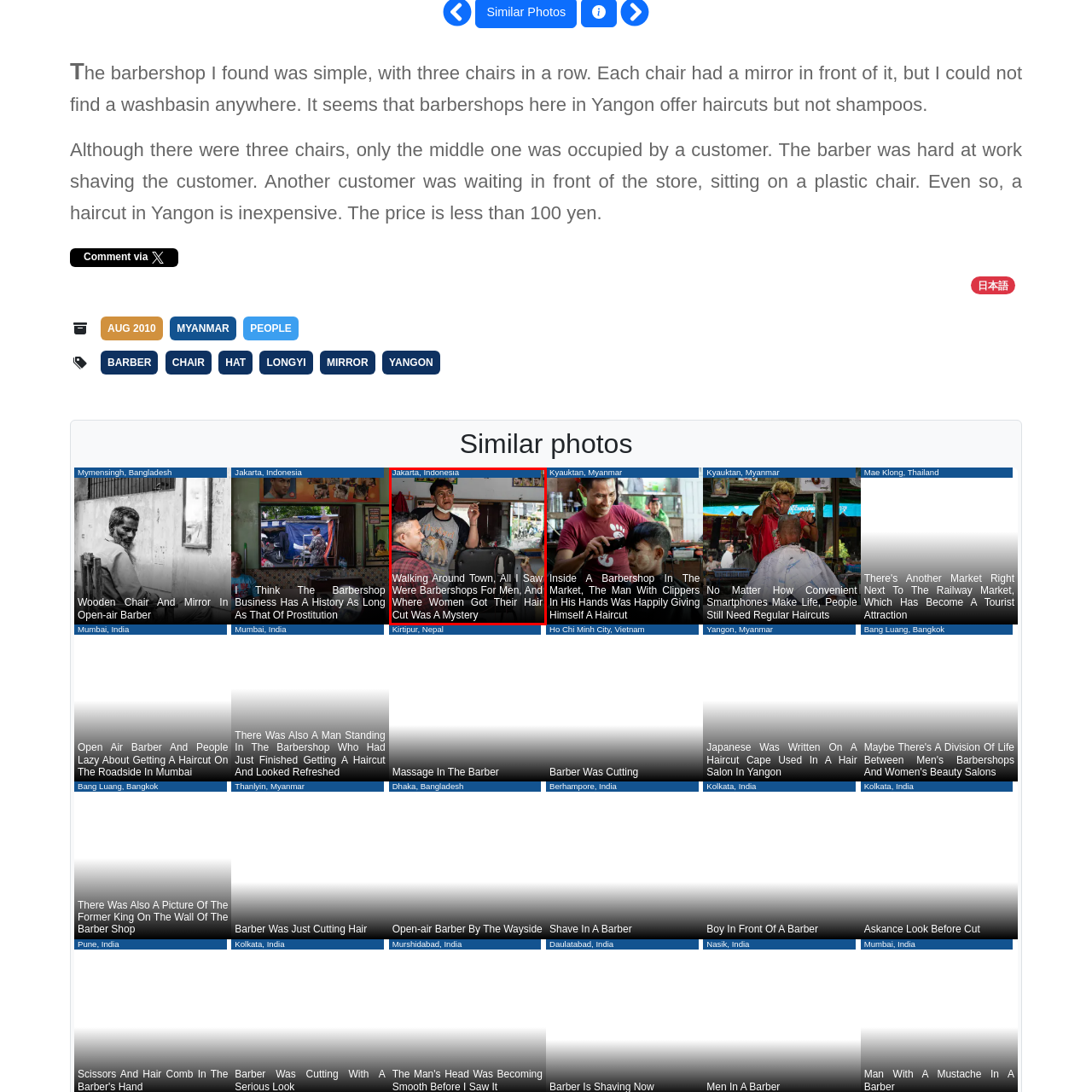Thoroughly describe the contents of the picture within the red frame.

In a bustling barbershop in Jakarta, Indonesia, a lively scene unfolds with three individuals engaged in conversation. One man, animated and gesturing, stands in front of a mirror, while a seated customer looks on, seemingly amused. The barbershop is characterized by its warm, inviting atmosphere, adorned with essentials for grooming. Notably, the space caters primarily to men, reflecting the common observation of the city where barbershops are prevalent, leaving the locations for women’s haircuts somewhat of a mystery. This image captures the essence of everyday life in Jakarta, where community interactions often occur in such vibrant spaces.